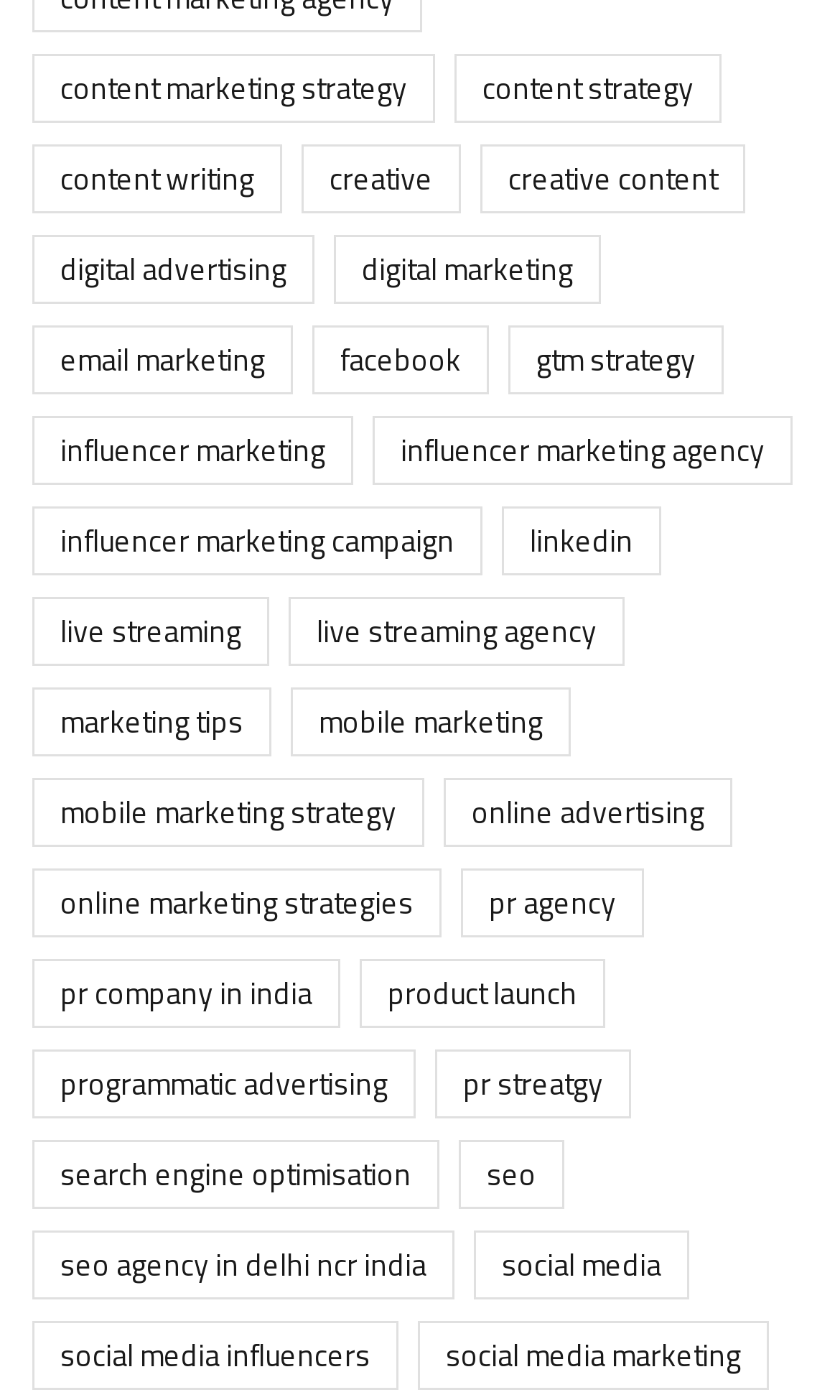Please identify the bounding box coordinates of the region to click in order to complete the given instruction: "Explore digital advertising". The coordinates should be four float numbers between 0 and 1, i.e., [left, top, right, bottom].

[0.038, 0.167, 0.374, 0.217]